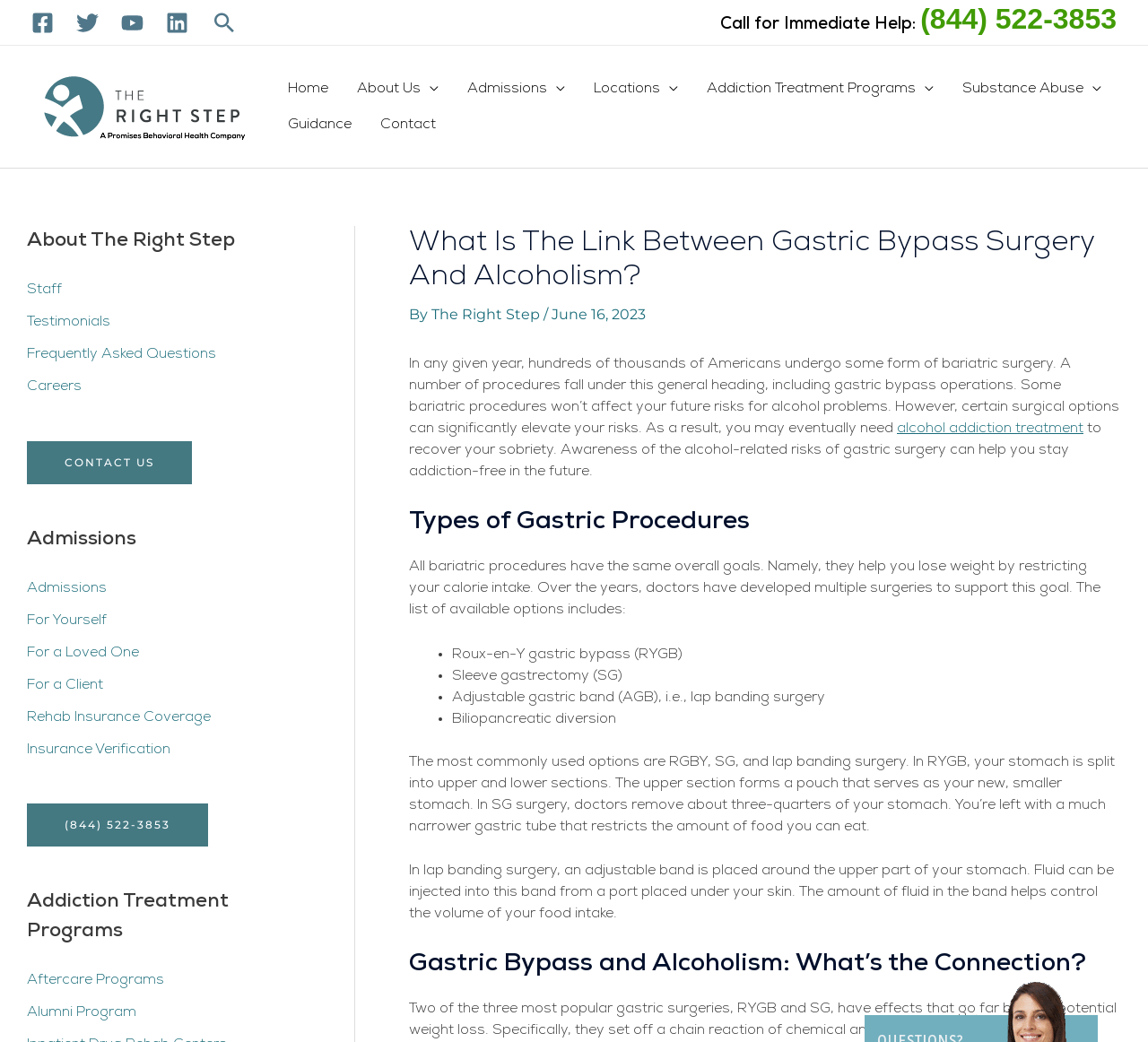Can you provide the bounding box coordinates for the element that should be clicked to implement the instruction: "Click the Facebook link"?

[0.027, 0.011, 0.047, 0.032]